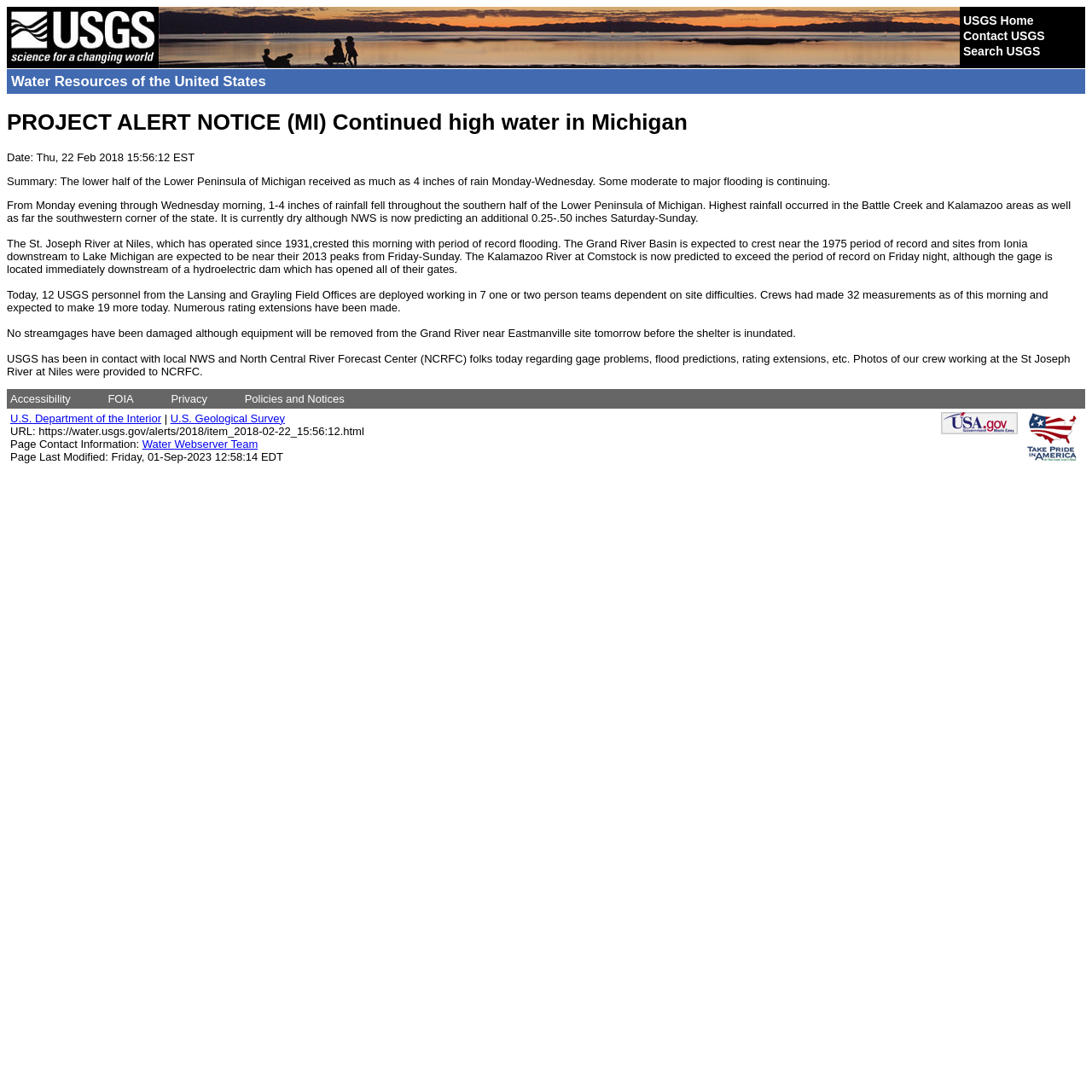How much rainfall fell in the Battle Creek and Kalamazoo areas?
Please use the image to provide an in-depth answer to the question.

According to the text 'From Monday evening through Wednesday morning, 1-4 inches of rainfall fell throughout the southern half of the Lower Peninsula of Michigan. Highest rainfall occurred in the Battle Creek and Kalamazoo areas as well as far the southwestern corner of the state.', it is stated that 1-4 inches of rainfall fell in the Battle Creek and Kalamazoo areas.